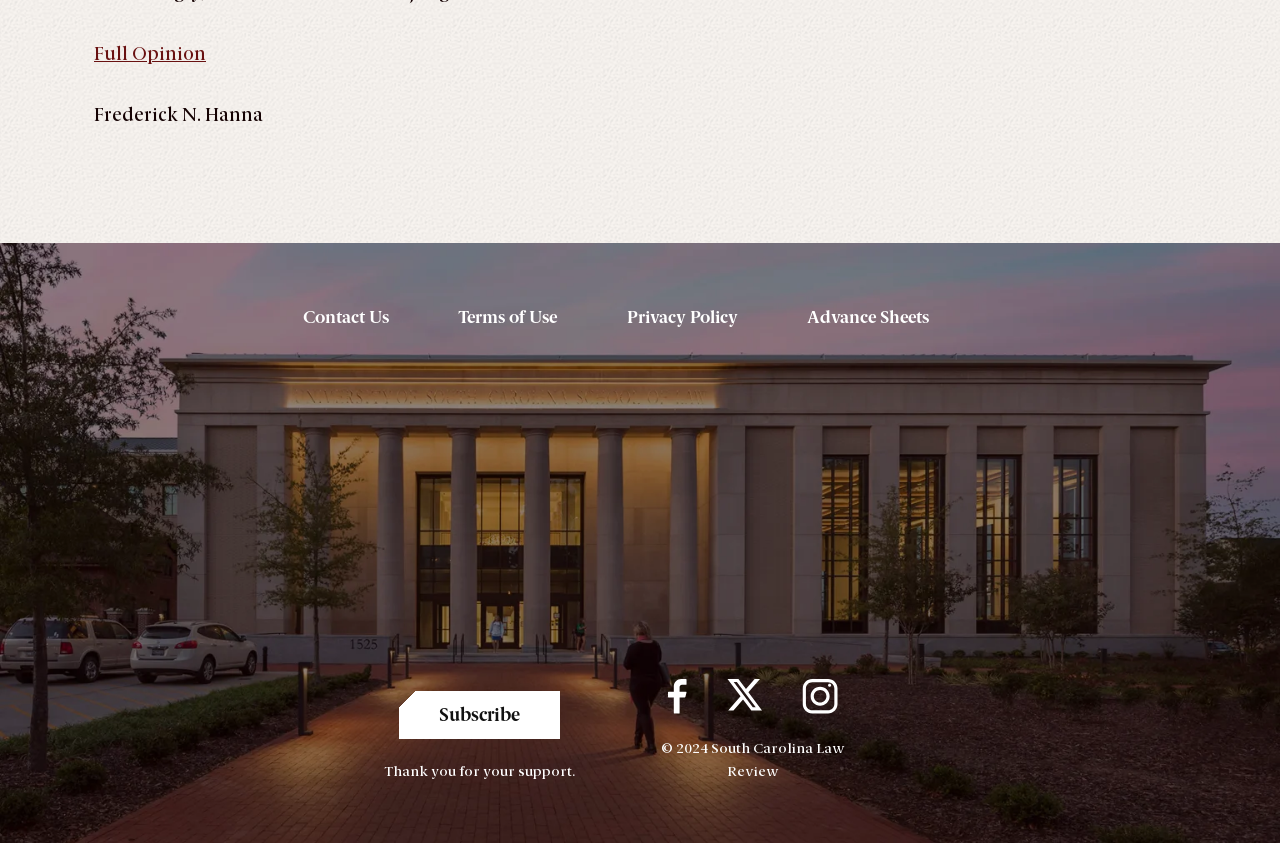Predict the bounding box for the UI component with the following description: "aria-label="S.C. Law Review on Instagram"".

[0.626, 0.798, 0.654, 0.855]